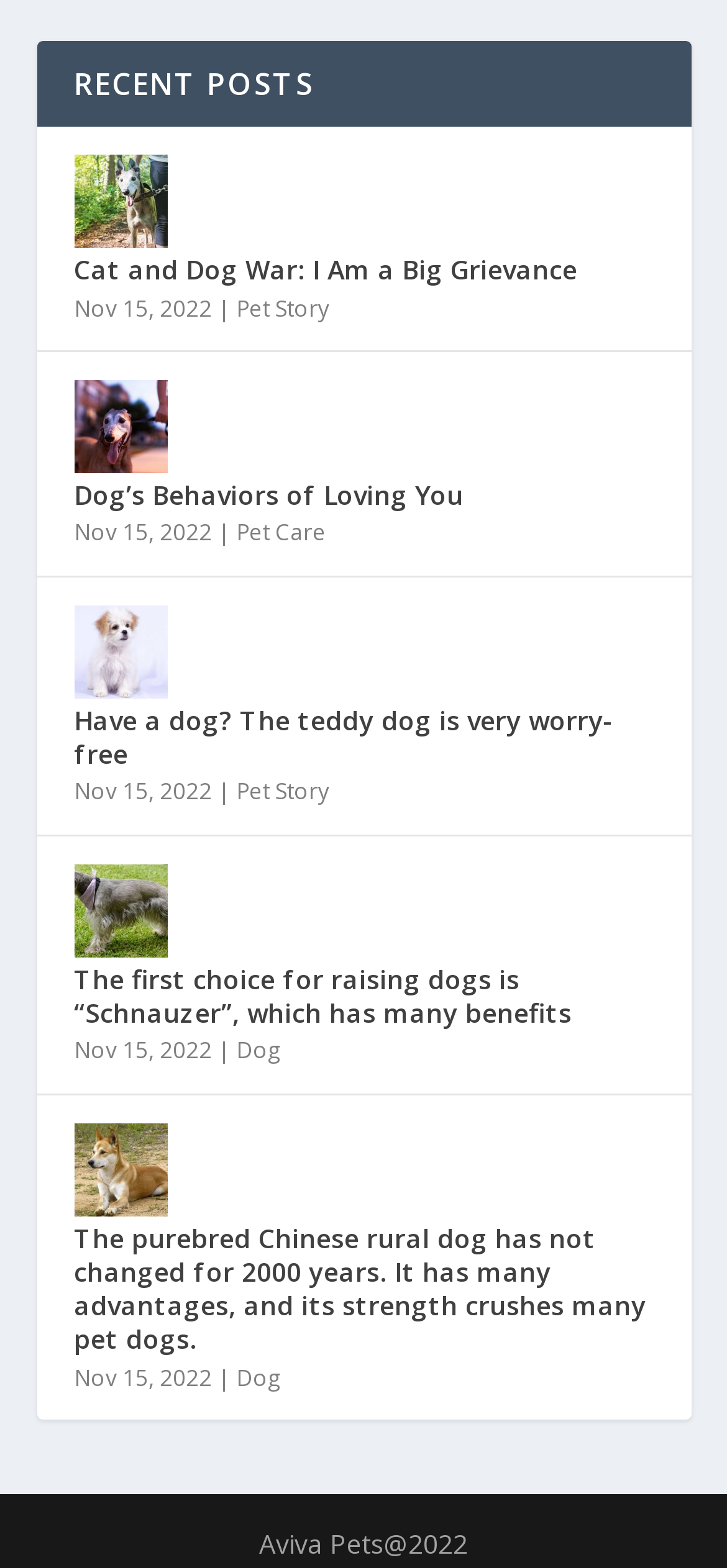Highlight the bounding box coordinates of the region I should click on to meet the following instruction: "view the post 'Dog’s Behaviors of Loving You'".

[0.101, 0.243, 0.229, 0.302]